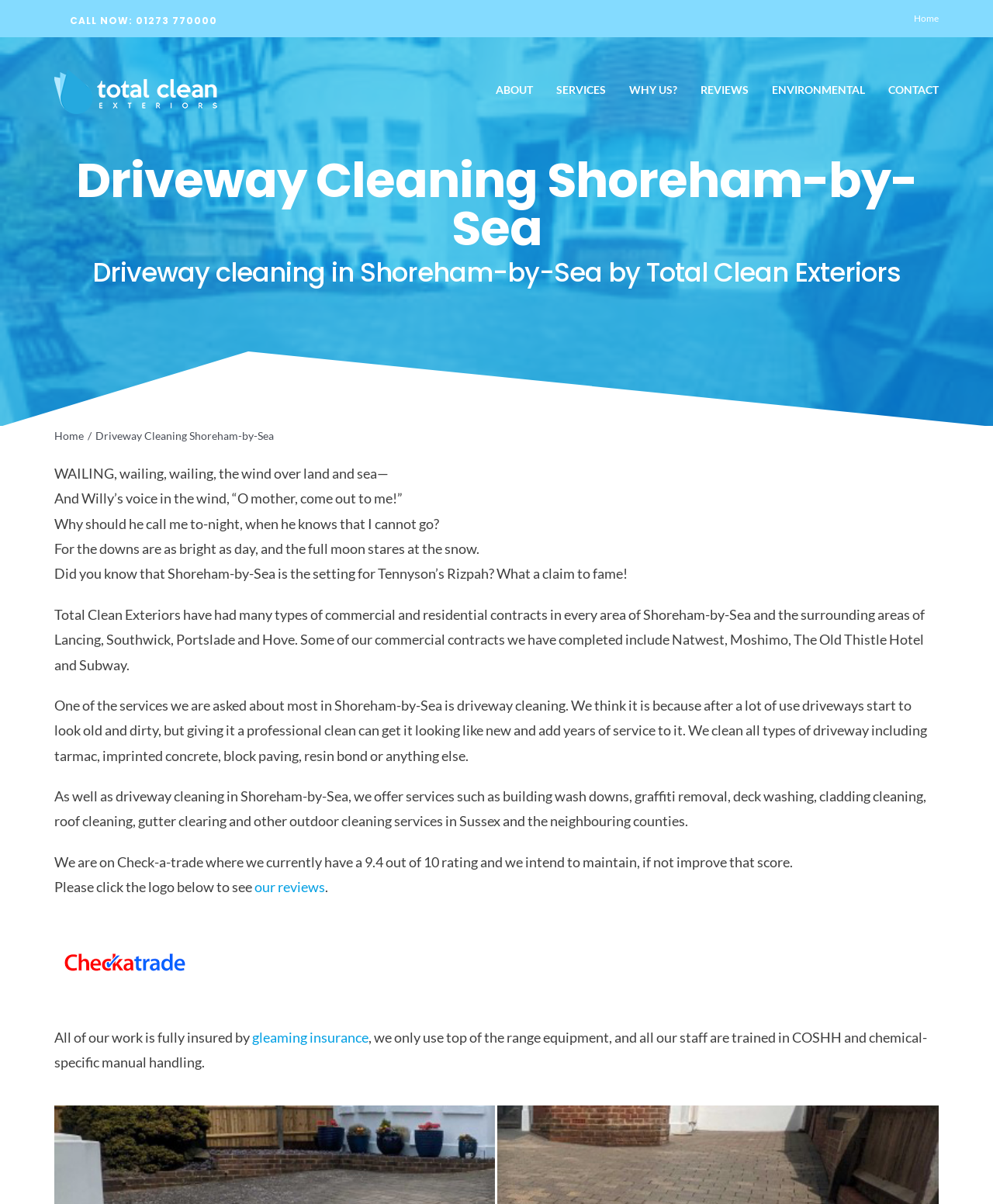What is the phone number to call for services?
Please provide a single word or phrase as your answer based on the screenshot.

01273 770000